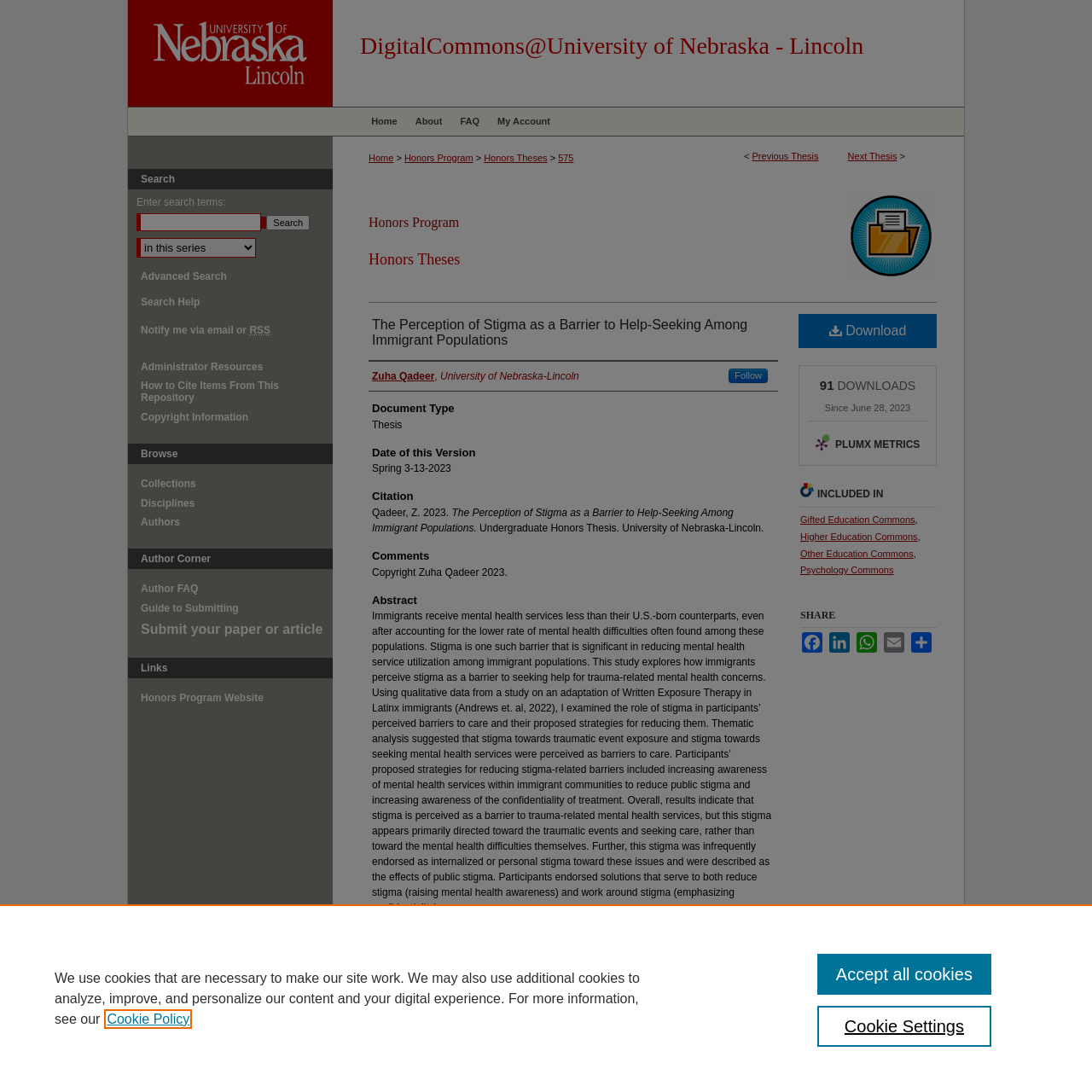Can you give a comprehensive explanation to the question given the content of the image?
What is the topic of the thesis?

I found the answer by looking at the title of the thesis, which is 'The Perception of Stigma as a Barrier to Help-Seeking Among Immigrant Populations'.